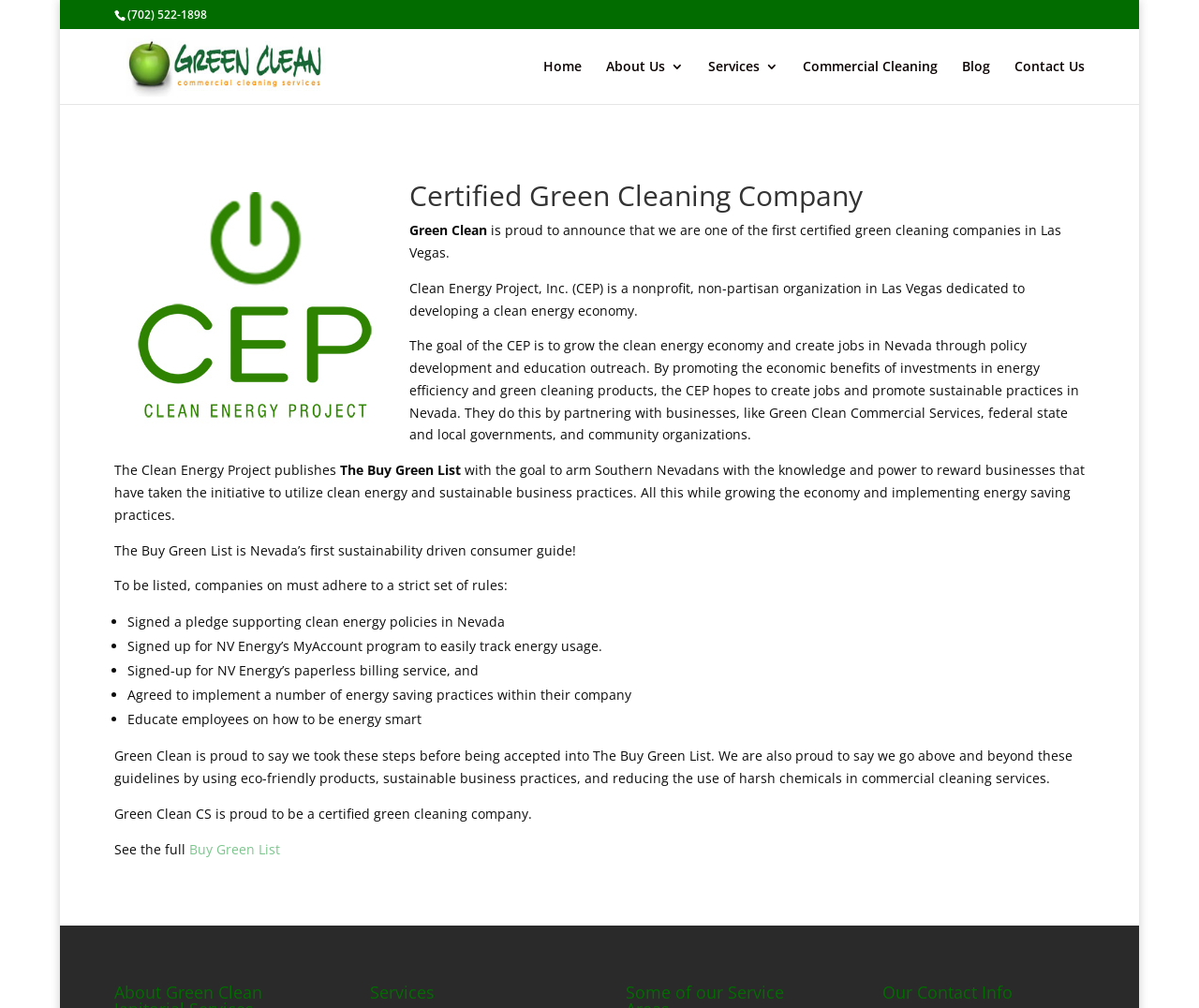Analyze and describe the webpage in a detailed narrative.

The webpage is about Green Clean Commercial Cleaning, a certified green cleaning company in Las Vegas. At the top left, there is a phone number "(702) 522-1898" and a link to the company's name "green clean commercial cleaning" with an accompanying image. 

On the top right, there is a navigation menu with links to "Home", "About Us 3", "Services 3", "Commercial Cleaning", "Blog", and "Contact Us". Below the navigation menu, there is a search bar with a searchbox labeled "Search for:".

The main content of the webpage is an article that starts with a heading "Certified Green Cleaning Company" and an image related to certified green cleaning. The article describes the company's pride in being one of the first certified green cleaning companies in Las Vegas. It then explains the Clean Energy Project, a nonprofit organization that aims to develop a clean energy economy in Las Vegas. The project's goal is to grow the clean energy economy and create jobs in Nevada through policy development and education outreach.

The article continues to describe the Clean Energy Project's partnership with businesses, governments, and community organizations to promote sustainable practices. It also mentions the project's publication, "The Buy Green List", which is a consumer guide that rewards businesses that utilize clean energy and sustainable practices.

The webpage then lists the rules that companies must adhere to in order to be listed on "The Buy Green List", including signing a pledge supporting clean energy policies, tracking energy usage, and implementing energy-saving practices. 

Finally, the webpage concludes with Green Clean's pride in taking these steps and going above and beyond the guidelines by using eco-friendly products, sustainable business practices, and reducing the use of harsh chemicals in commercial cleaning services. There is also a link to the full "Buy Green List".